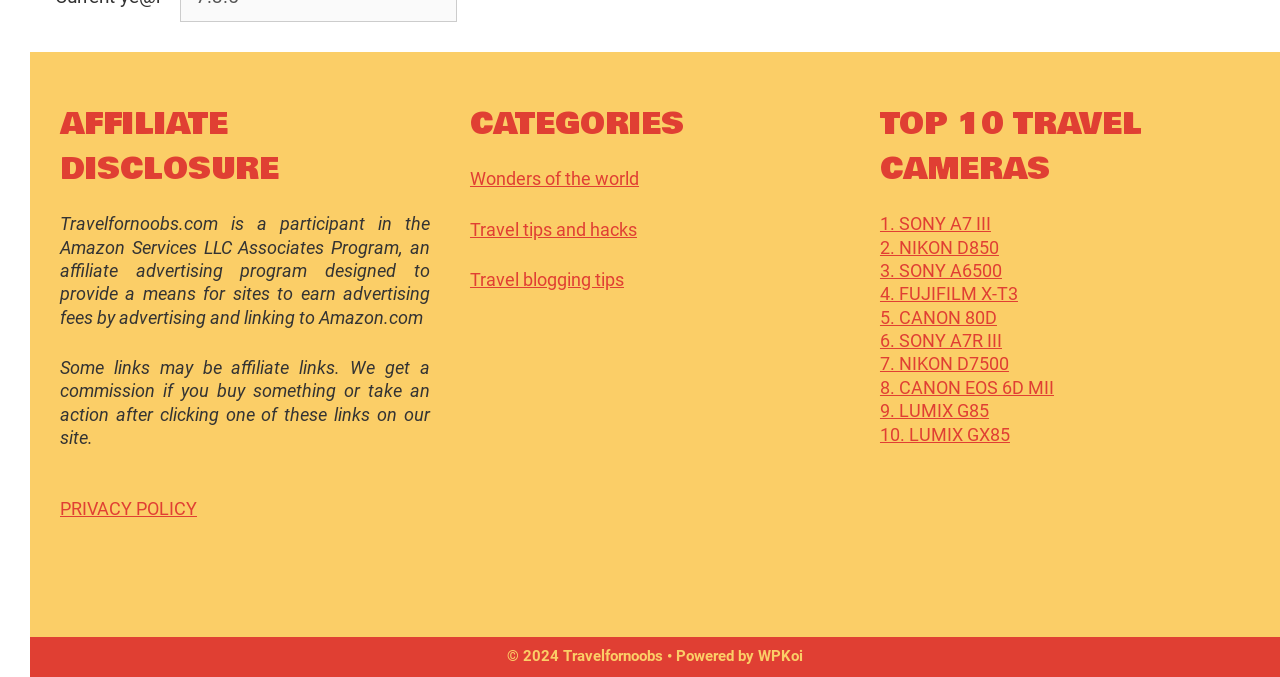Could you determine the bounding box coordinates of the clickable element to complete the instruction: "View the image of the Hussite Flag"? Provide the coordinates as four float numbers between 0 and 1, i.e., [left, top, right, bottom].

None